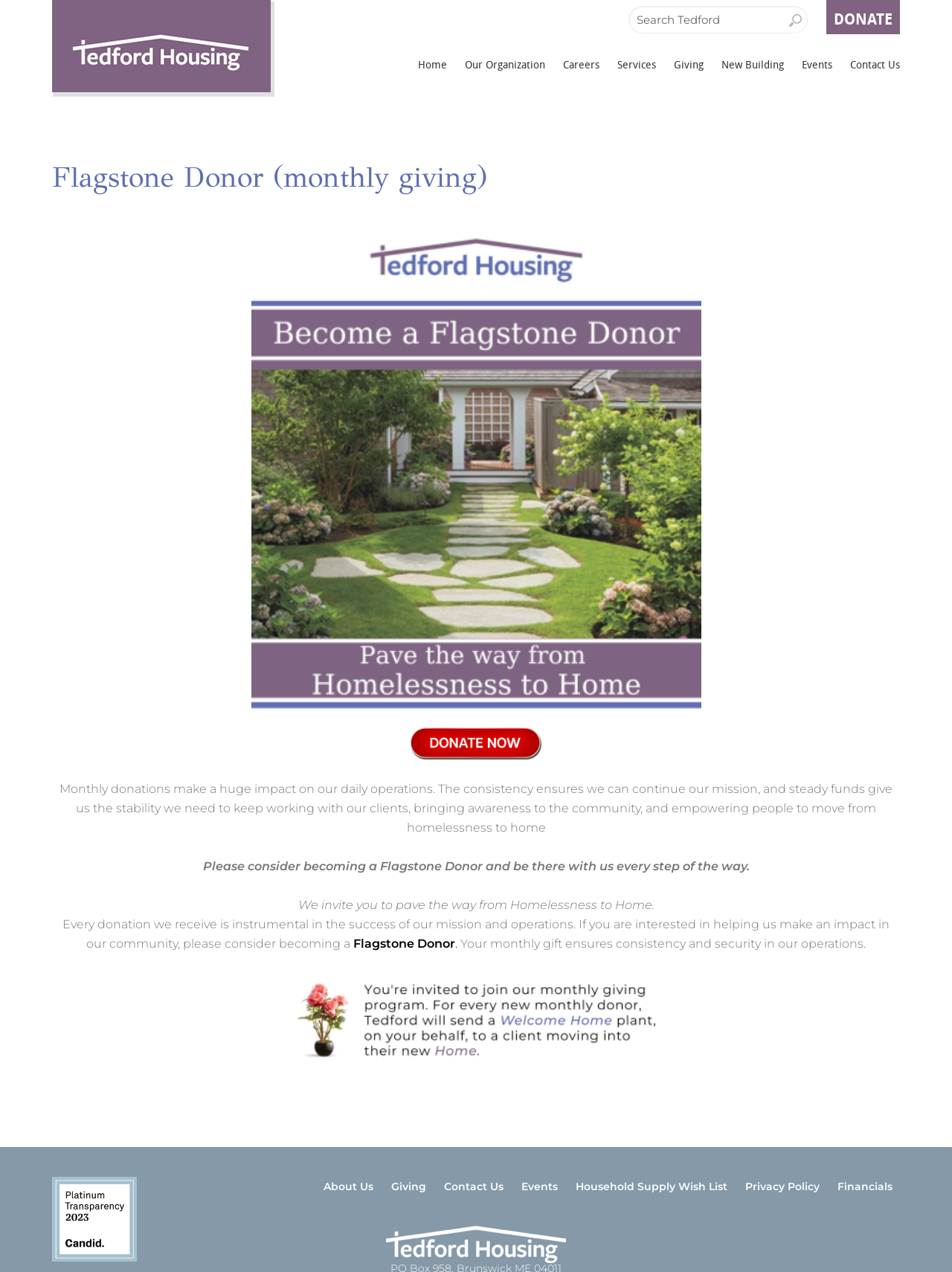Elaborate on the webpage's design and content in a detailed caption.

The webpage is about Tedford Housing, a non-profit organization, and its monthly giving program, Flagstone Donor. At the top left, there is a link to the organization's homepage, "Tedford Housing". On the top right, there are three elements: a "DONATE" link, a search bar with a "Search" button, and a navigation menu with links to various pages, including "Home", "Our Organization", "Careers", "Services", "Giving", "New Building", "Events", and "Contact Us".

The main content of the page is an article about the Flagstone Donor program, which occupies most of the page. The article has a heading "Flagstone Donor (monthly giving)" and several paragraphs of text. The text explains the importance of monthly donations to the organization's daily operations and mission. There are also several links within the article, including one to become a Flagstone Donor.

Below the article, there are several links to other pages, including "About Us", "Giving", "Contact Us", "Events", "Household Supply Wish List", "Privacy Policy", and "Financials". These links are arranged horizontally across the bottom of the page.